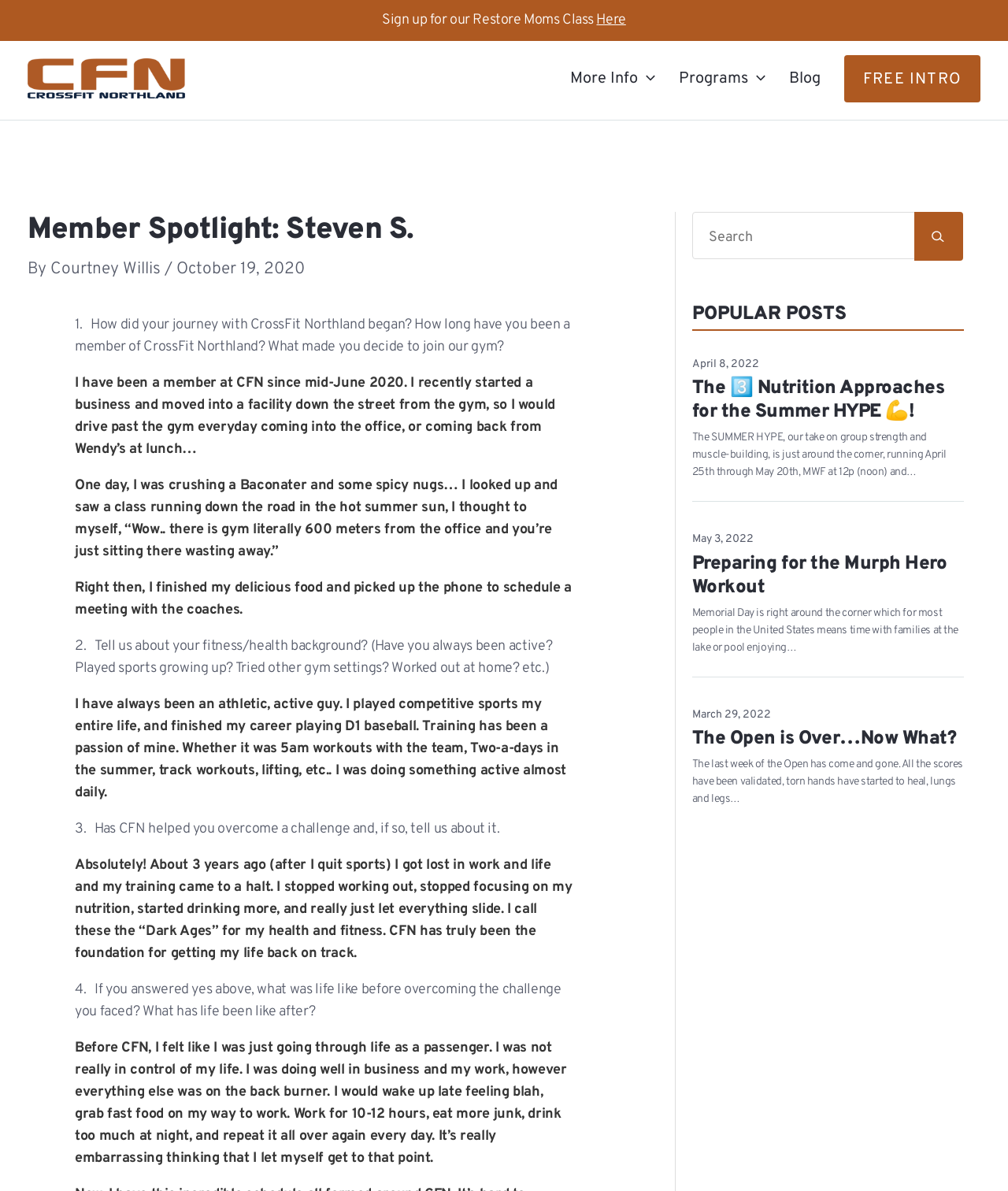Locate the bounding box coordinates of the area you need to click to fulfill this instruction: 'Click the 'Here' link'. The coordinates must be in the form of four float numbers ranging from 0 to 1: [left, top, right, bottom].

[0.592, 0.009, 0.621, 0.024]